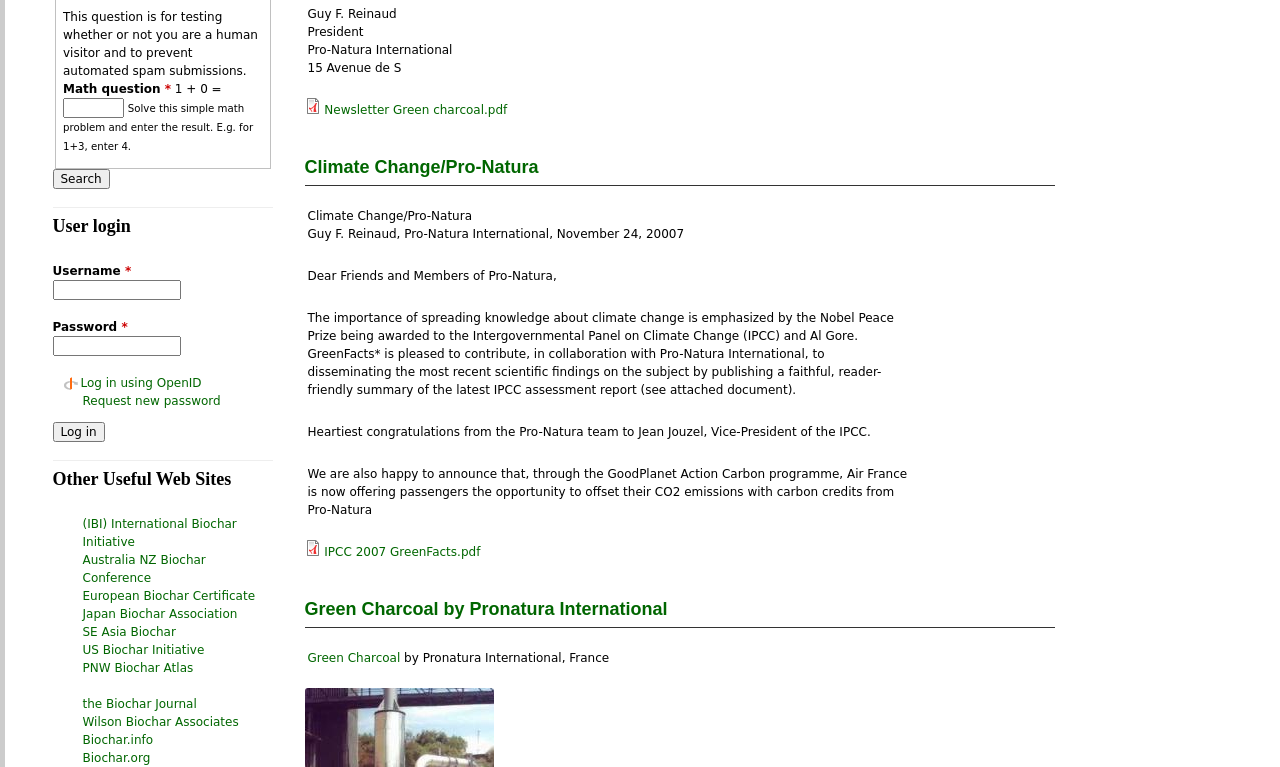Given the element description (IBI) International Biochar Initiative, specify the bounding box coordinates of the corresponding UI element in the format (top-left x, top-left y, bottom-right x, bottom-right y). All values must be between 0 and 1.

[0.064, 0.673, 0.185, 0.715]